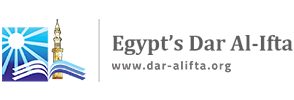Provide a thorough description of the image, including all visible elements.

The image captures the logo of Egypt's Dar Al-Ifta, featuring a serene landscape with rays of sunlight emanating from the top left, symbolizing guidance and enlightenment. The logo includes an open book, representing knowledge and the Quran, central to the organization's purpose. Aligned alongside is a mosque minaret, indicating the religious foundation of the institution. Below this visual, the name "Egypt's Dar Al-Ifta" is prominently displayed in a modern font, accompanied by the website URL "www.dar-alifta.org," emphasizing accessibility and outreach. This logo reflects the mission of Dar Al-Ifta to provide religious guidance and interpretation within an Islamic framework.